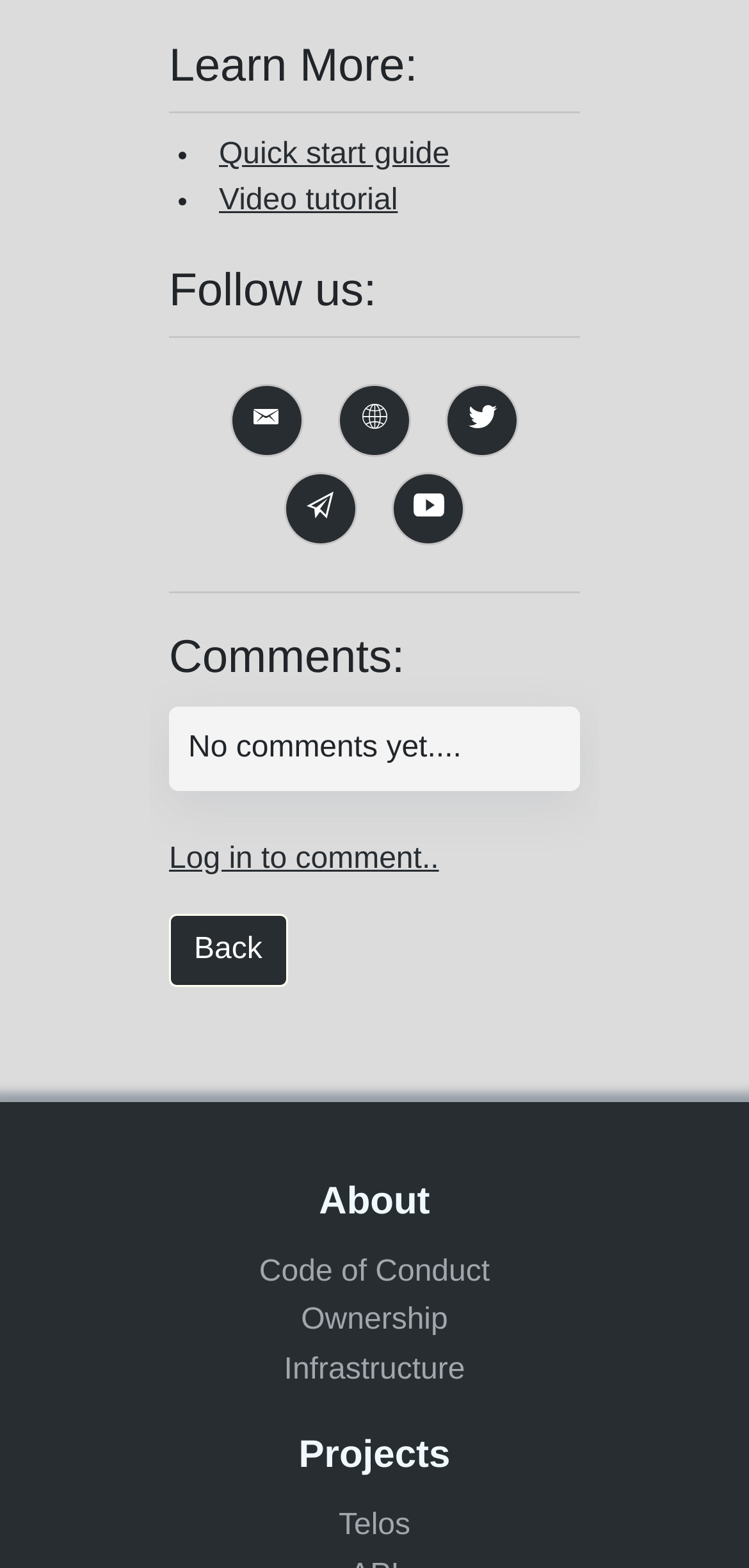Can you provide the bounding box coordinates for the element that should be clicked to implement the instruction: "Log in to comment"?

[0.226, 0.537, 0.586, 0.558]